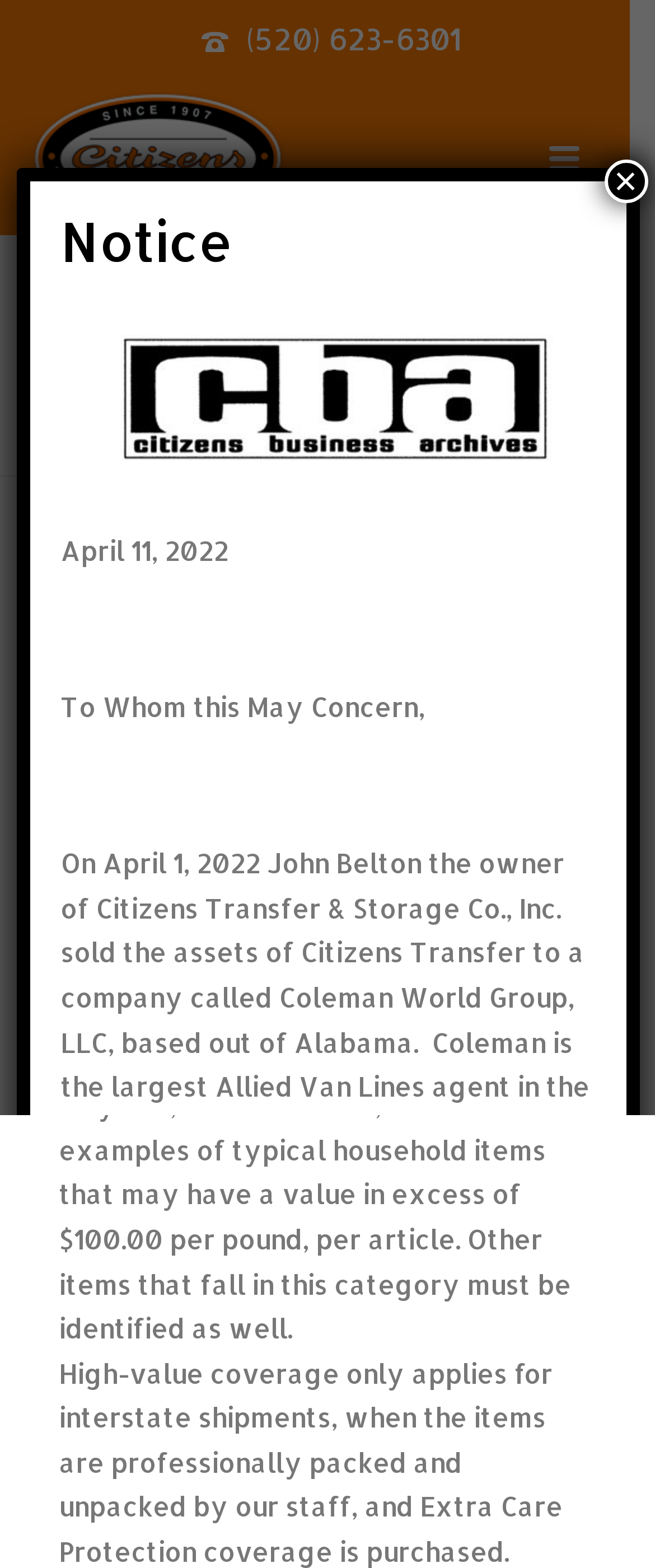Please locate the UI element described by "(520) 623-6301" and provide its bounding box coordinates.

[0.376, 0.012, 0.706, 0.036]